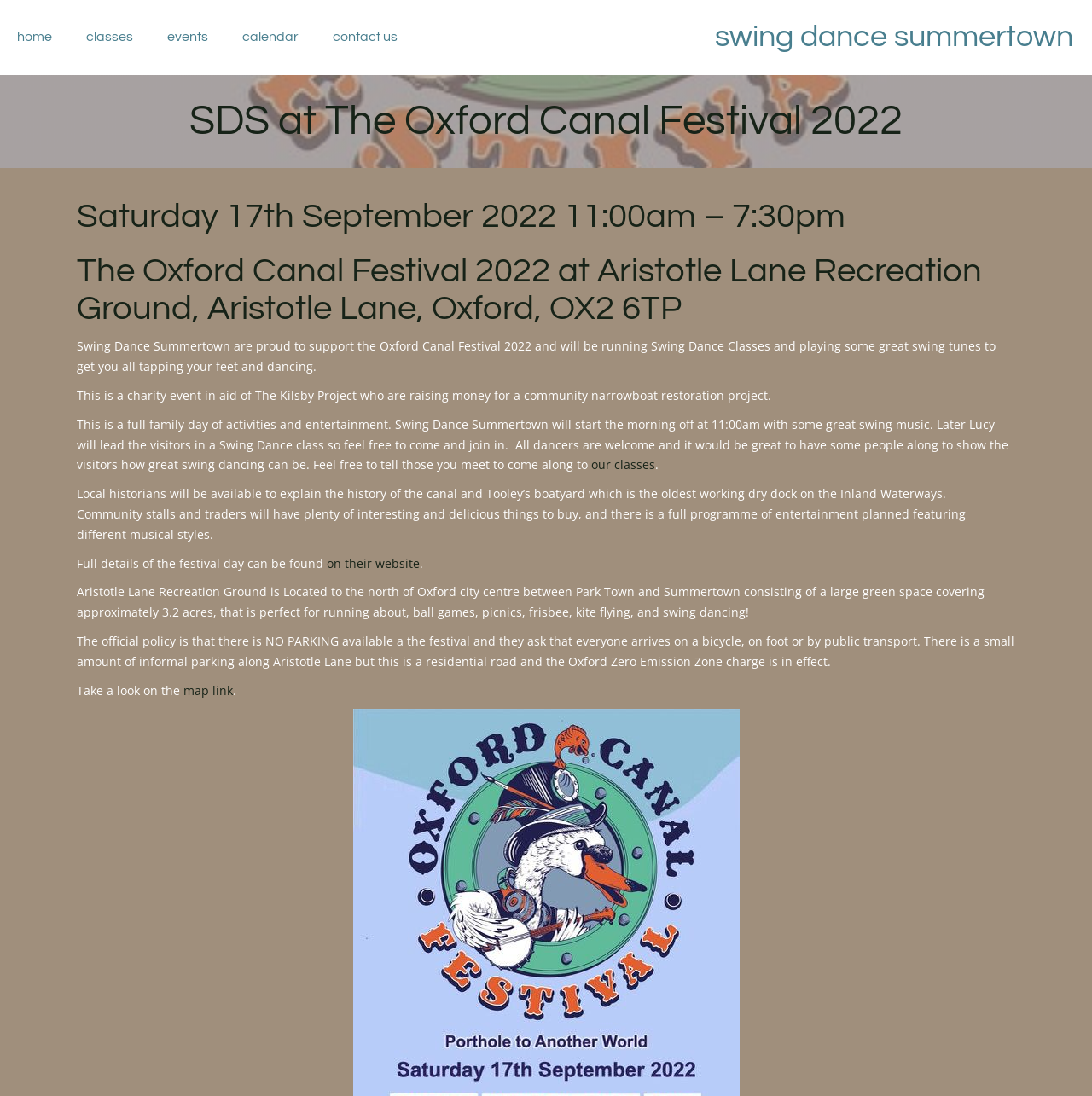Please identify the bounding box coordinates of the area that needs to be clicked to follow this instruction: "go to home page".

[0.0, 0.017, 0.063, 0.051]